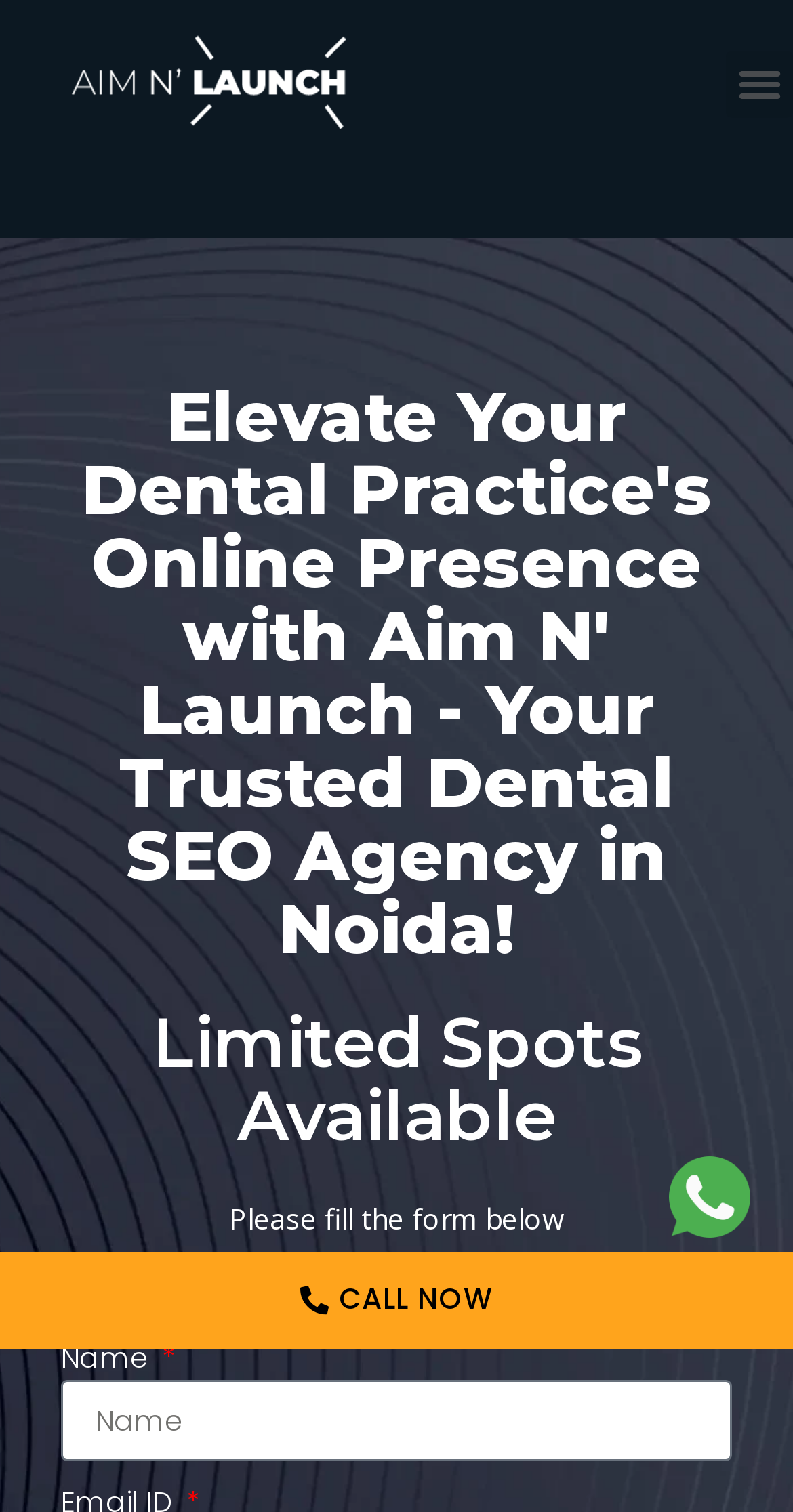Explain the webpage in detail.

The webpage is about Aim N' Launch, a dental SEO agency in Noida, offering services to improve online presence and attract more patients for dental clinics. 

At the top left, there is a link. On the top right, a menu toggle button is located. Below the menu toggle button, a prominent heading reads, "Elevate Your Dental Practice's Online Presence with Aim N' Launch - Your Trusted Dental SEO Agency in Noida!" This heading spans almost the entire width of the page. 

Further down, another heading "Limited Spots Available" is positioned, which is also quite wide. Below this heading, a static text "Please fill the form below" is displayed. 

A form is located below the static text, which includes a label "Name" and a required text box to input the name. The "Name" label is positioned to the left of the text box. 

On the right side of the form, a "CALL NOW" link is placed. At the bottom right, another link is positioned.